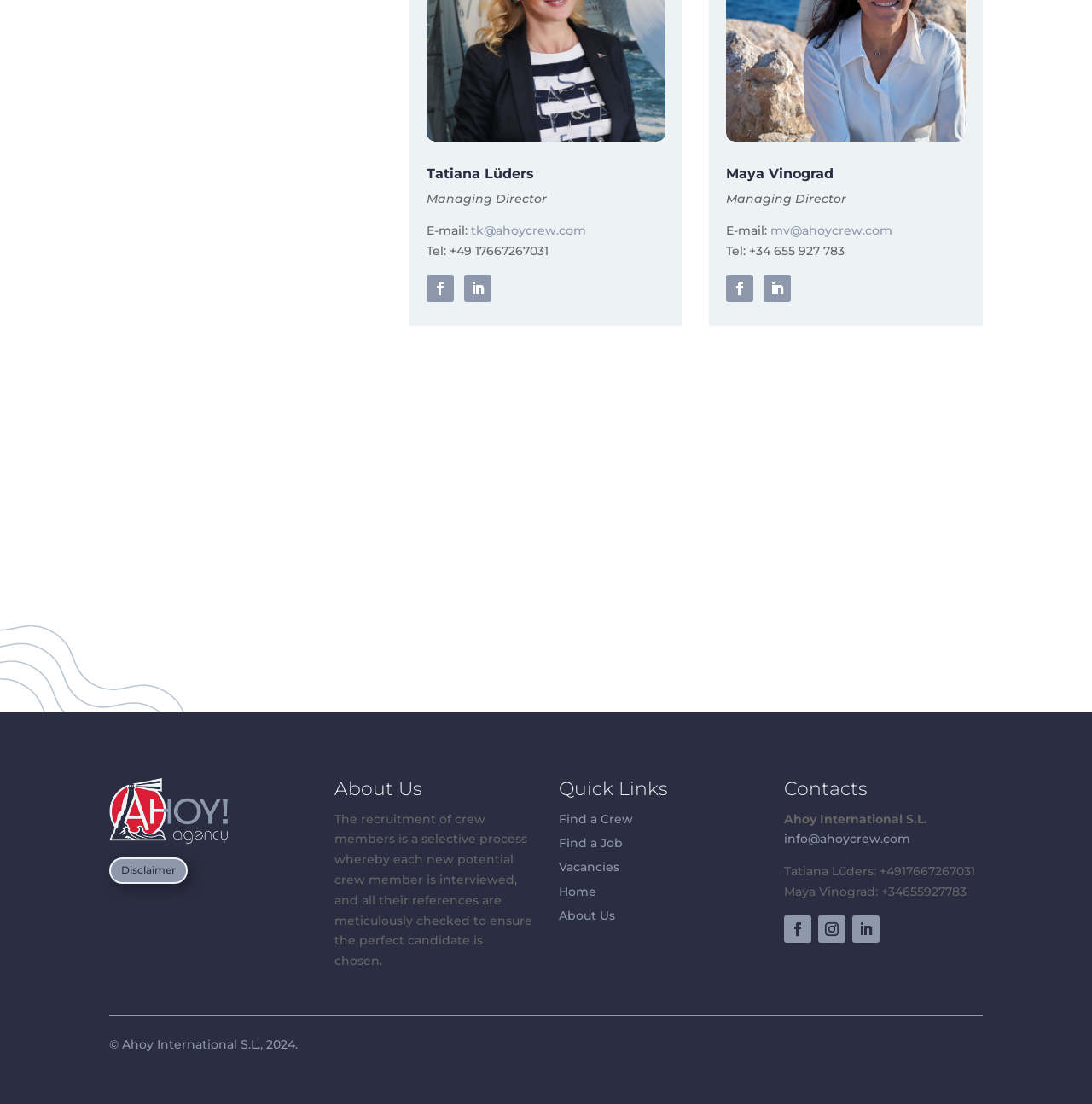What is the email address of Maya Vinograd?
Please provide a comprehensive answer to the question based on the webpage screenshot.

I found the email address of Maya Vinograd by looking at the text next to the 'E-mail:' label, which is 'mv@ahoycrew.com'.